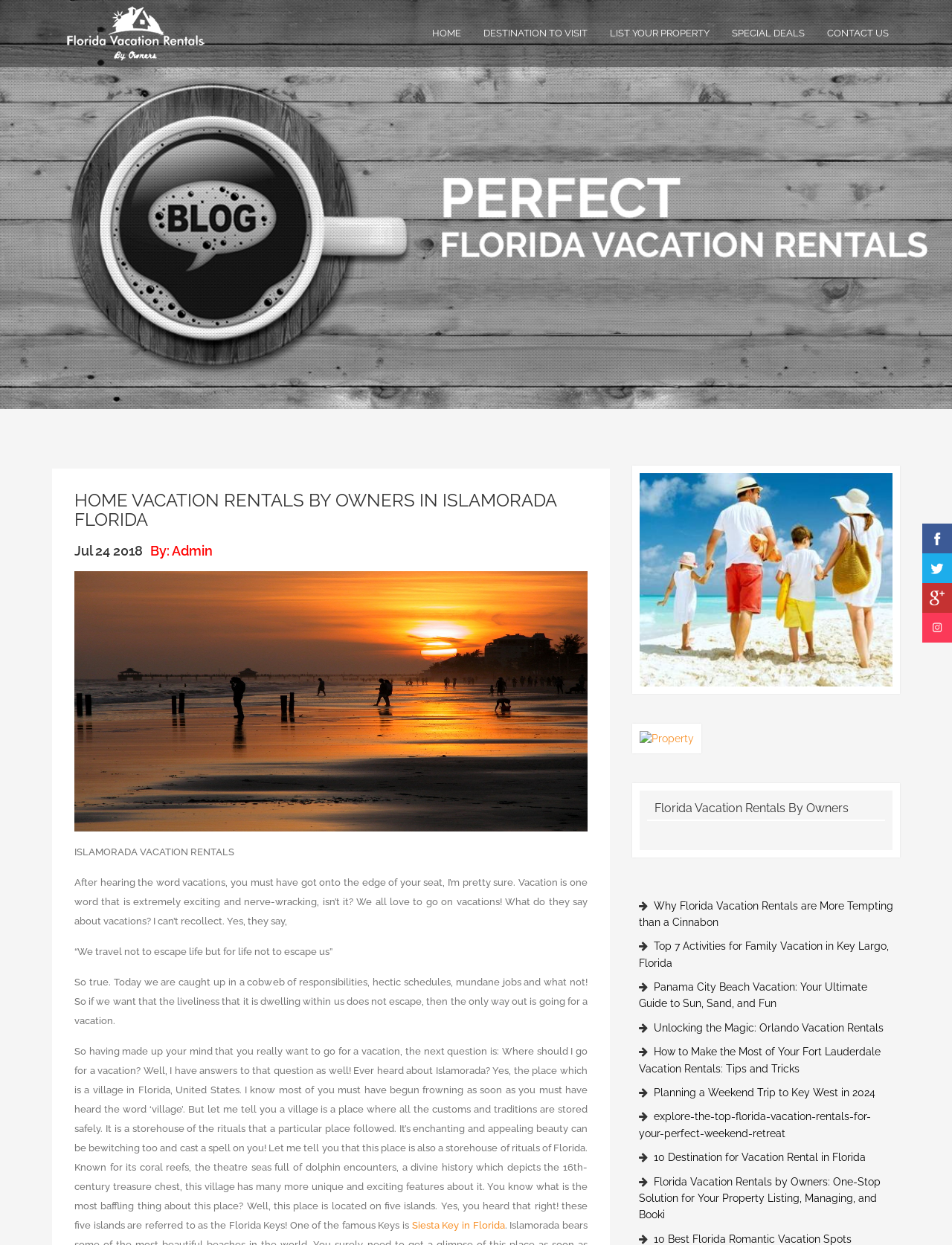Identify the bounding box coordinates for the element you need to click to achieve the following task: "Explore the 'LIST YOUR PROPERTY' option". The coordinates must be four float values ranging from 0 to 1, formatted as [left, top, right, bottom].

[0.629, 0.012, 0.757, 0.042]